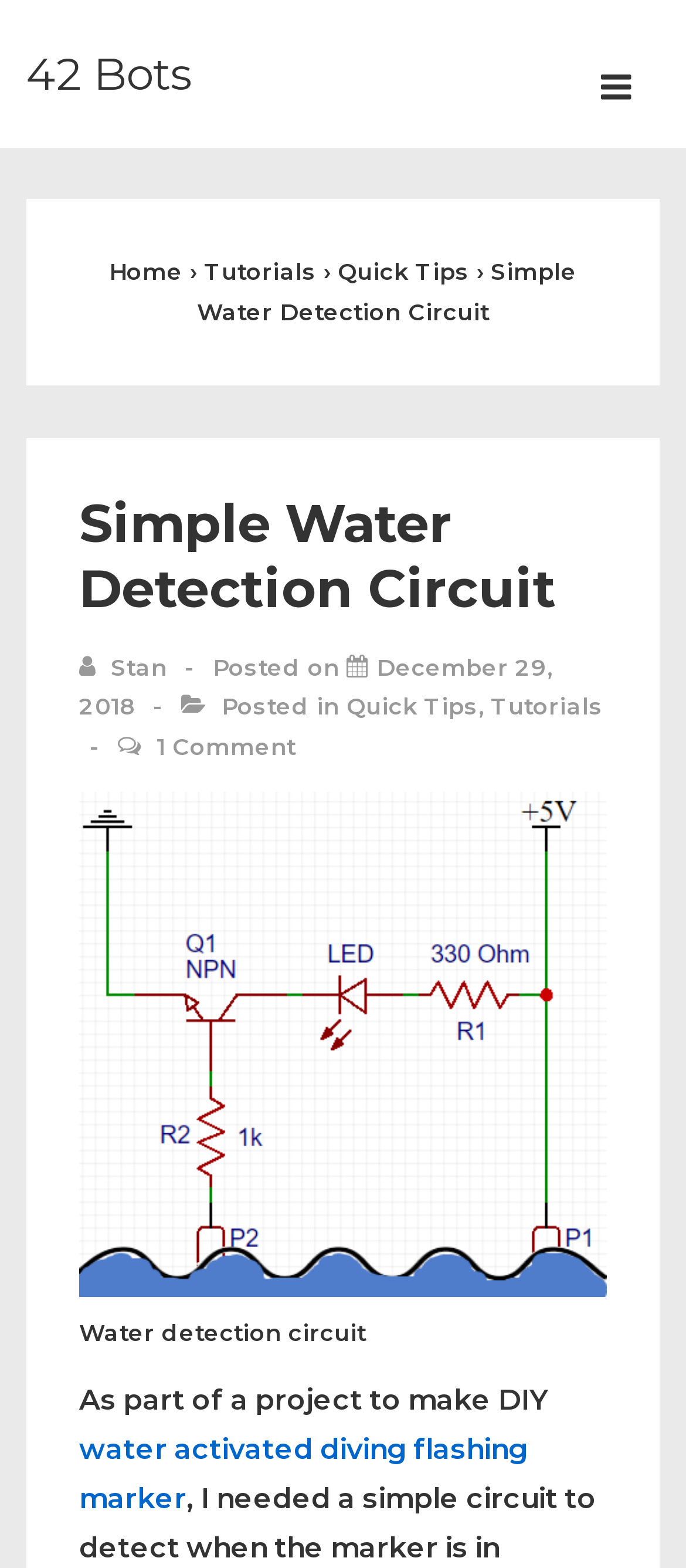What is the category of the post?
Using the visual information from the image, give a one-word or short-phrase answer.

Quick Tips, Tutorials